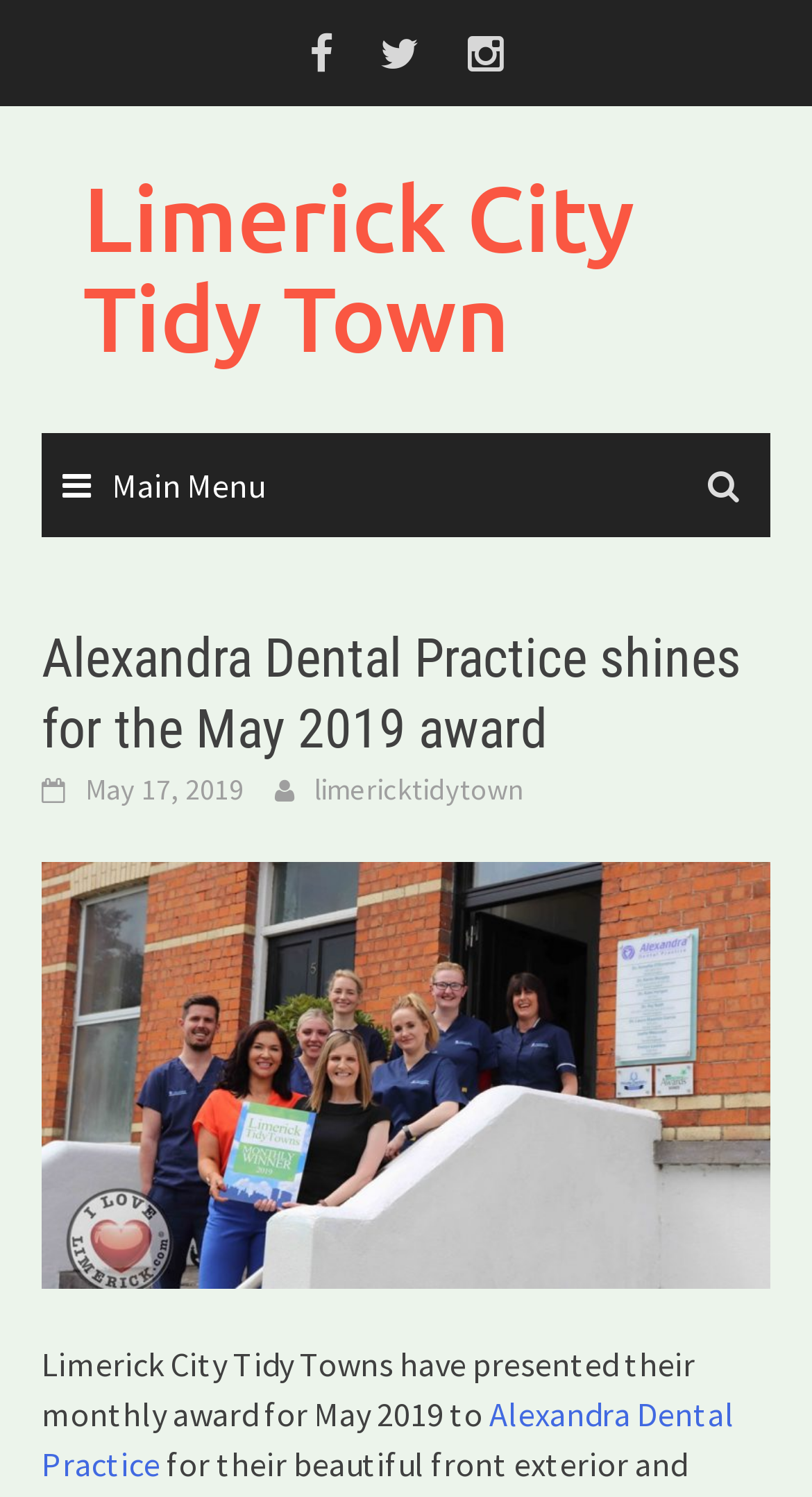What is the month and year of the award?
Please answer the question with a detailed response using the information from the screenshot.

The answer can be found in the link element with text 'May 17, 2019' which is located inside the HeaderAsNonLandmark element with bounding box coordinates [0.051, 0.417, 0.949, 0.543].